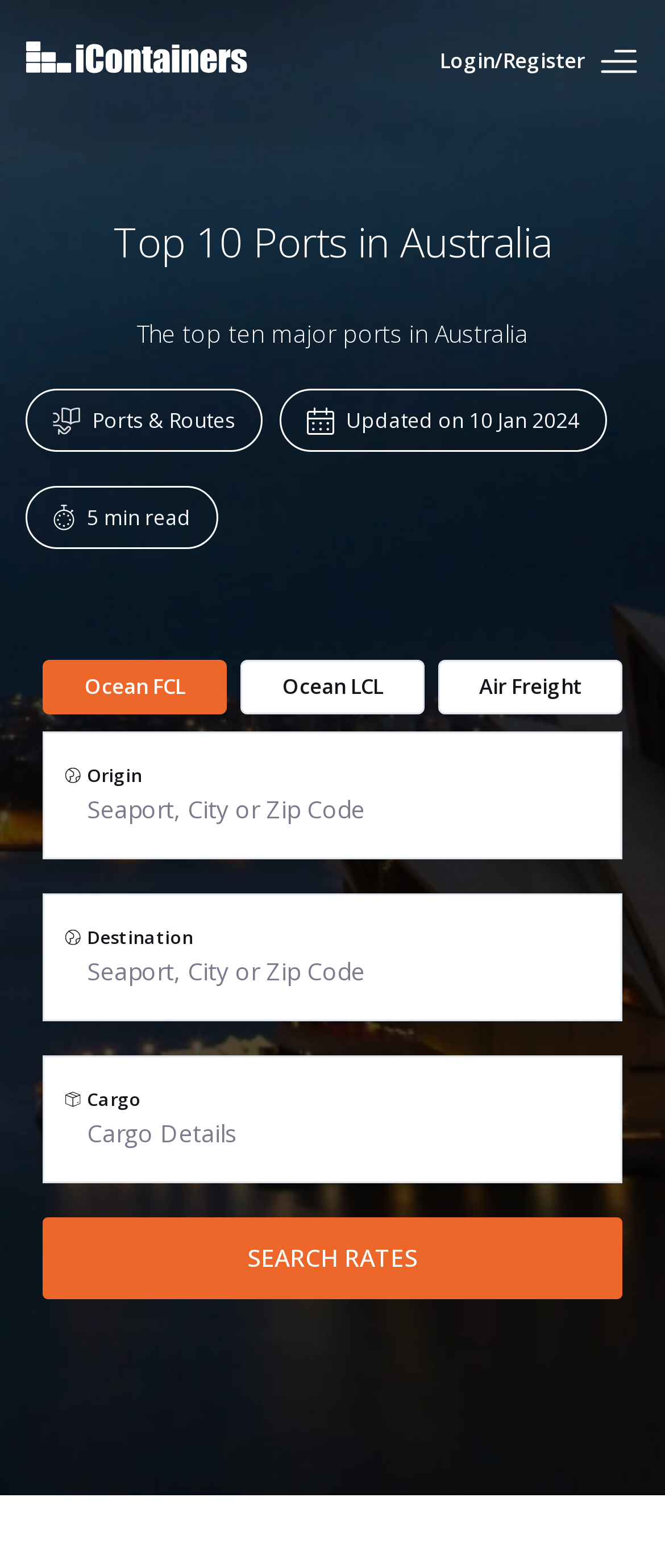From the webpage screenshot, predict the bounding box coordinates (top-left x, top-left y, bottom-right x, bottom-right y) for the UI element described here: Login/Register

[0.641, 0.005, 0.9, 0.072]